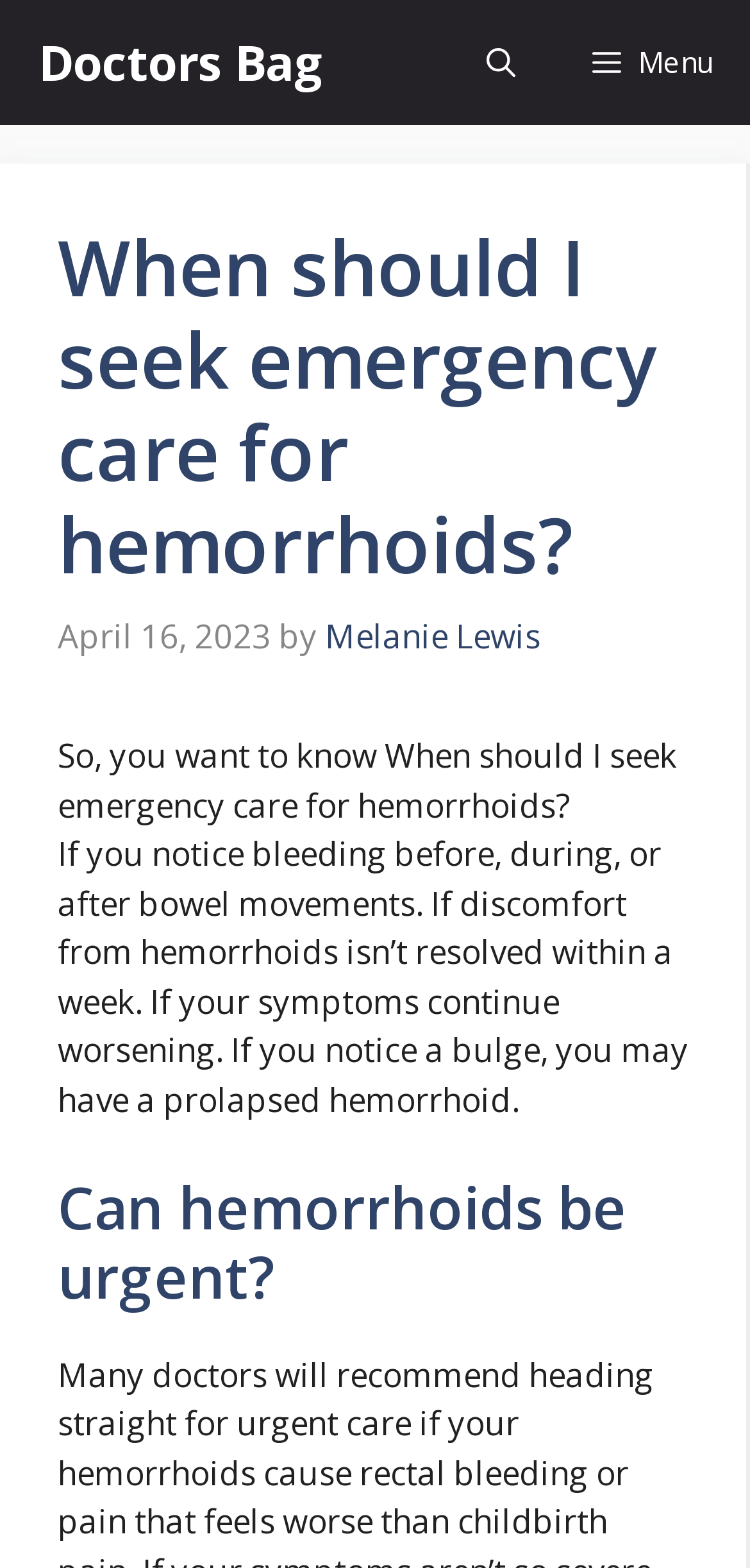What is a possible complication of hemorrhoids?
Using the image as a reference, answer the question with a short word or phrase.

Prolapsed hemorrhoid